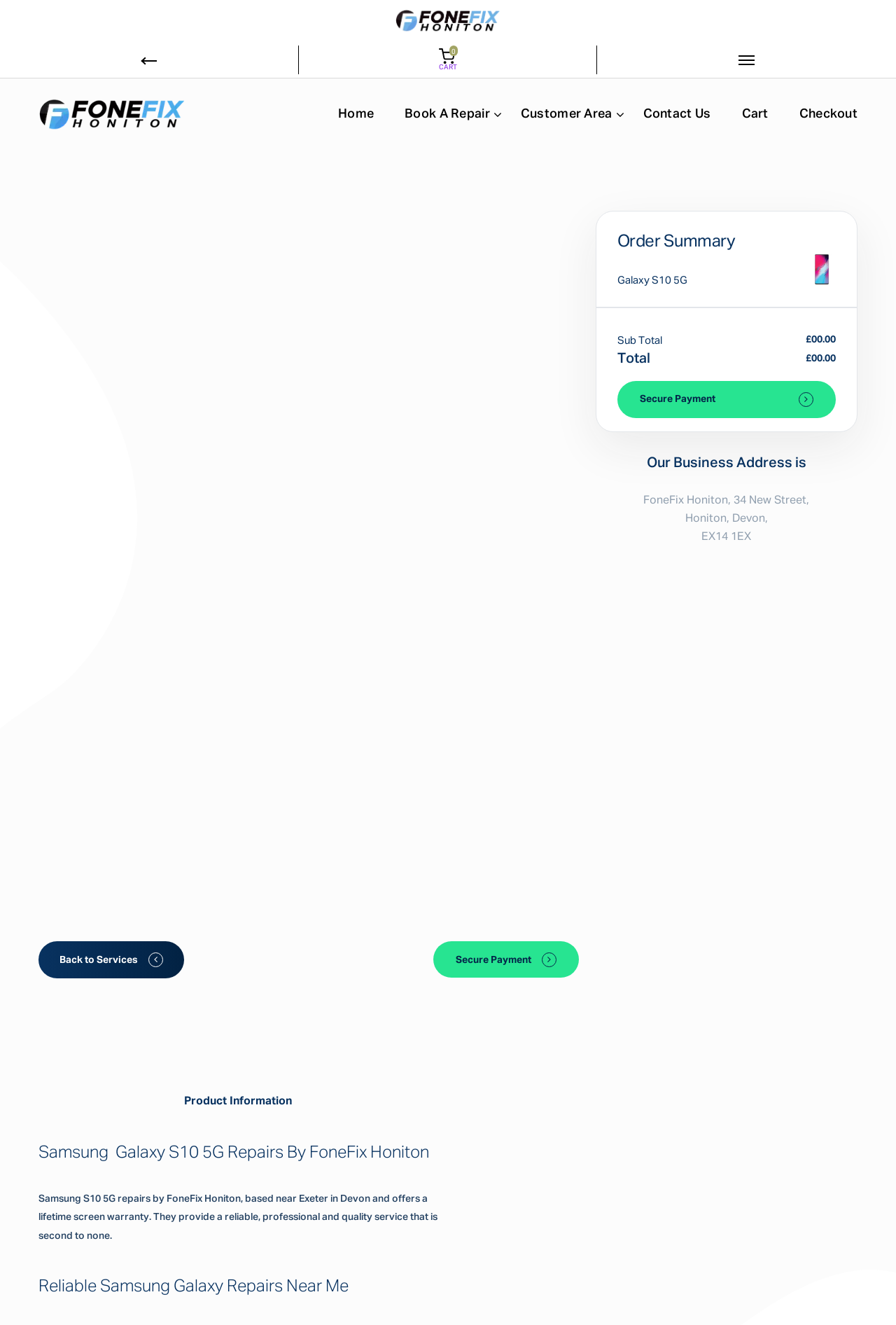Given the description "About Our Company", provide the bounding box coordinates of the corresponding UI element.

None